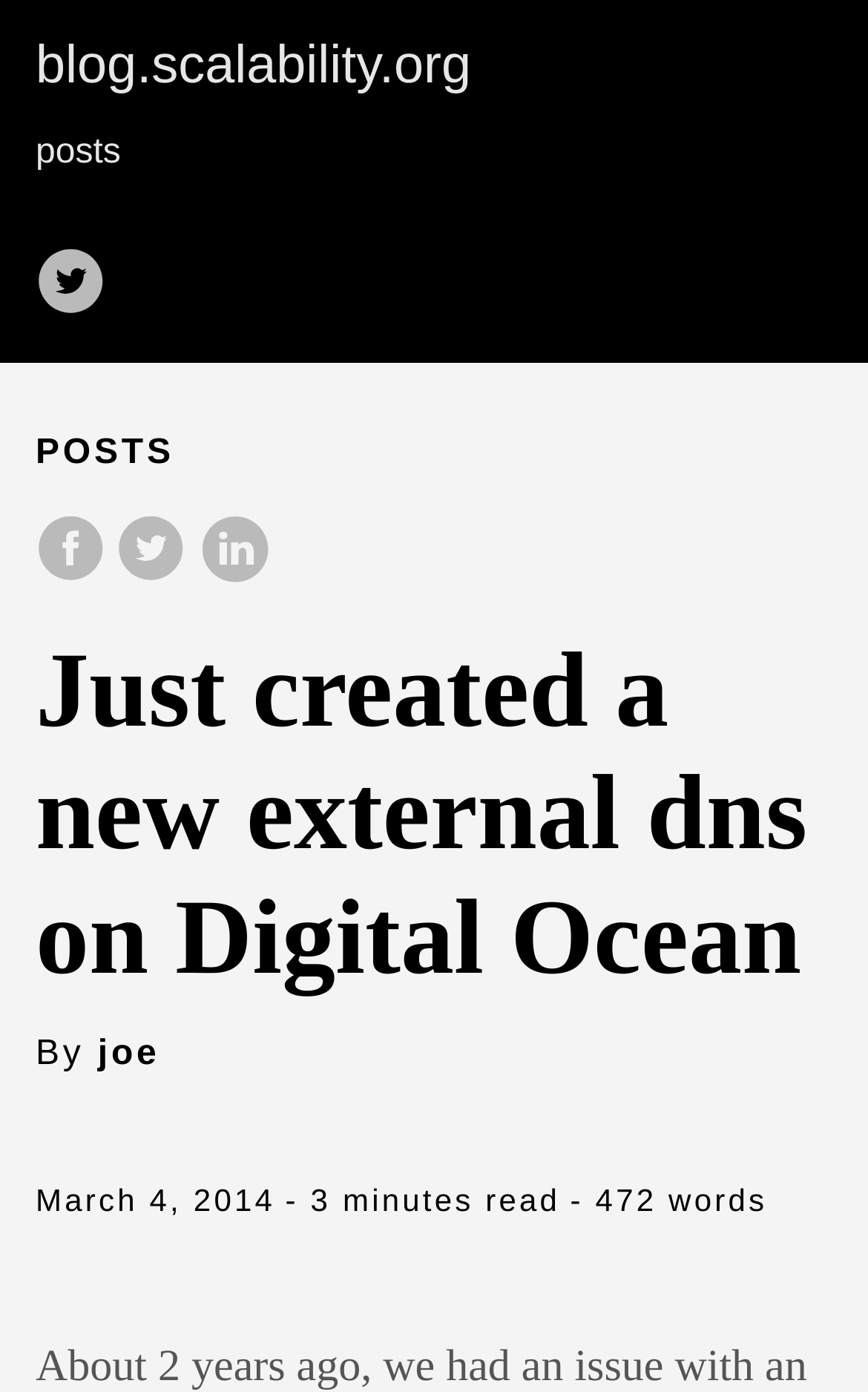Provide your answer to the question using just one word or phrase: What social media platform can you share this post on?

Facebook, Twitter, LinkedIn